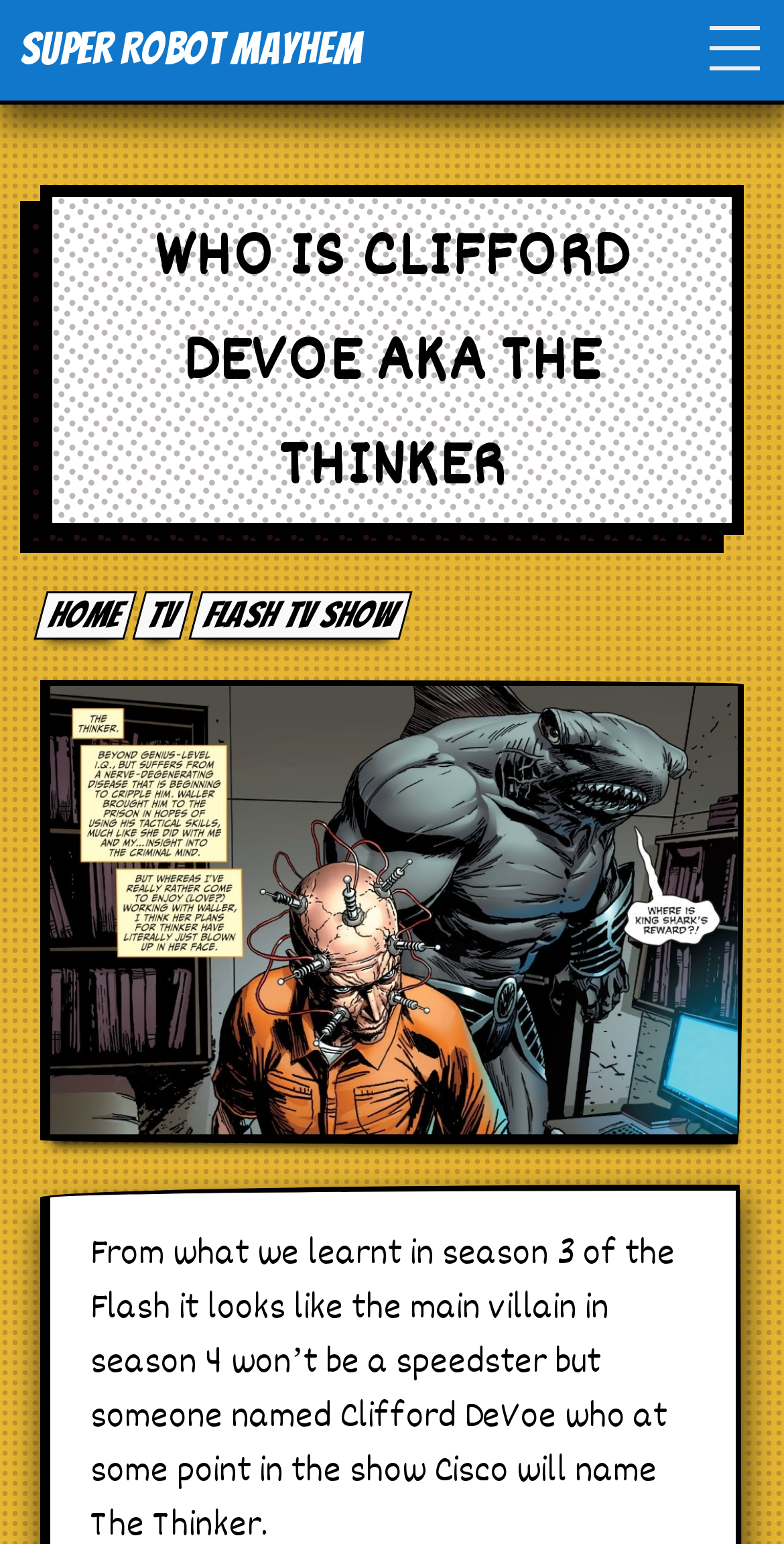Identify and extract the main heading from the webpage.

WHO IS CLIFFORD DEVOE AKA THE THINKER